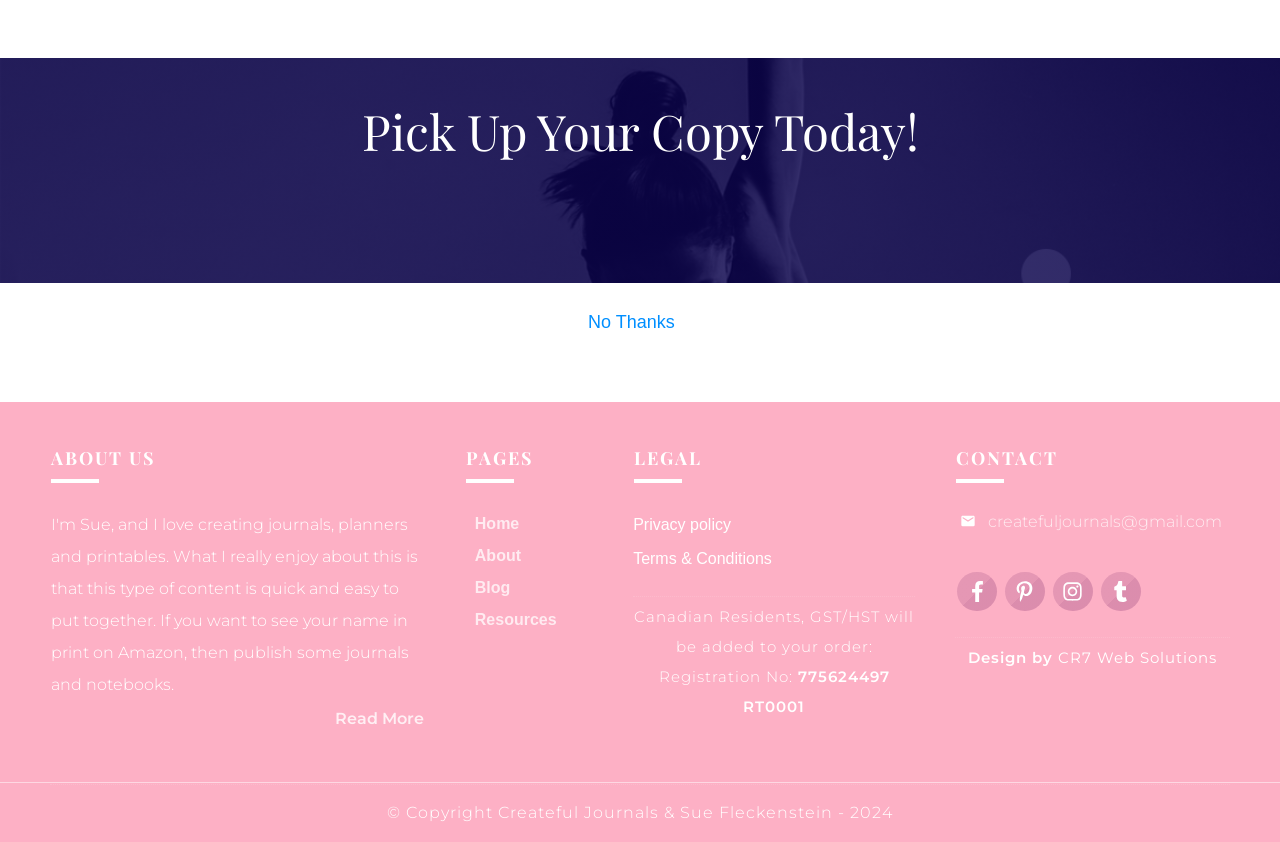Determine the bounding box coordinates of the clickable element to complete this instruction: "Click on 'Read More'". Provide the coordinates in the format of four float numbers between 0 and 1, [left, top, right, bottom].

[0.262, 0.842, 0.331, 0.865]